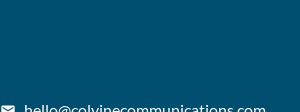Identify and describe all the elements present in the image.

The image prominently features the logo of Colvine Communications, which is set against a deep blue background. This logo enhances the professional aesthetic of the webpage, reflecting the company's identity in the communications sector. Below the logo, there is a visible email address: hello@colvinecommunications.com, inviting visitors to reach out for inquiries or further information. This design choice effectively emphasizes connectivity and accessibility, crucial elements for a communication-focused organization.